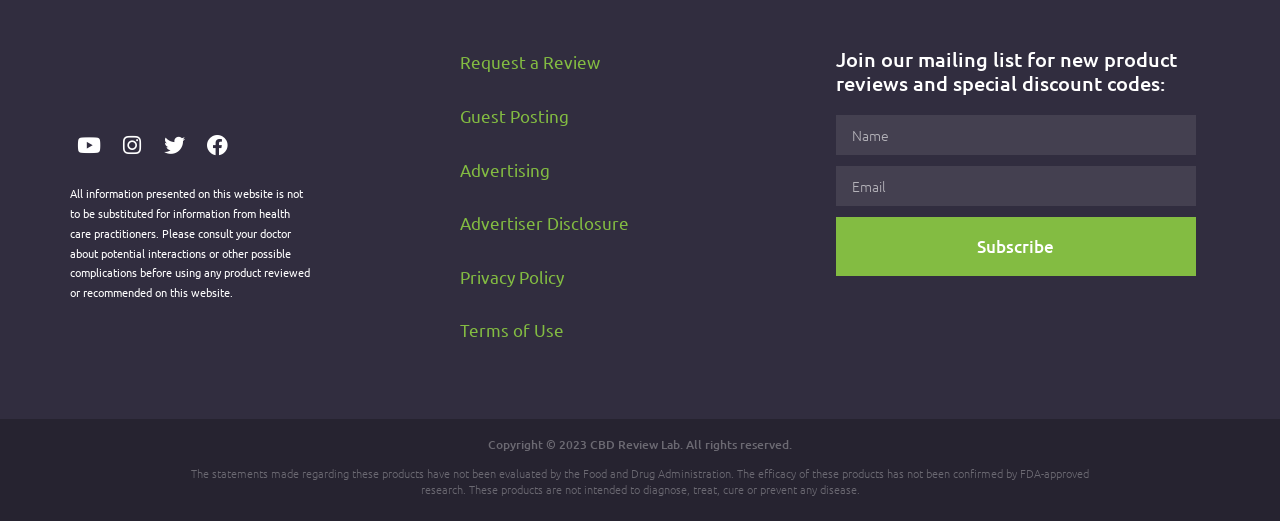Identify the bounding box coordinates for the element you need to click to achieve the following task: "Read the privacy policy". Provide the bounding box coordinates as four float numbers between 0 and 1, in the form [left, top, right, bottom].

[0.359, 0.51, 0.441, 0.55]